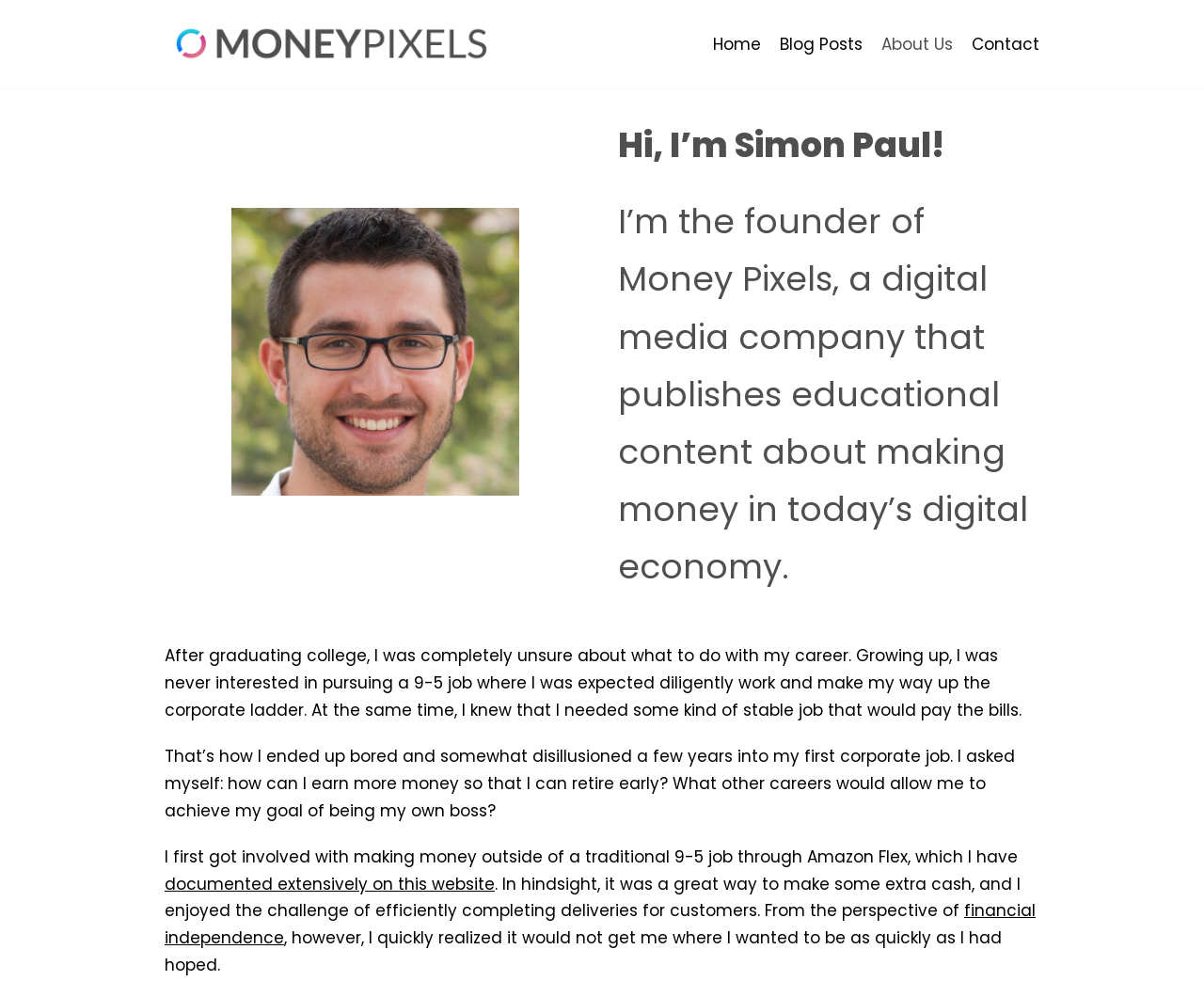Please locate the bounding box coordinates of the region I need to click to follow this instruction: "Visit Sitemap".

None